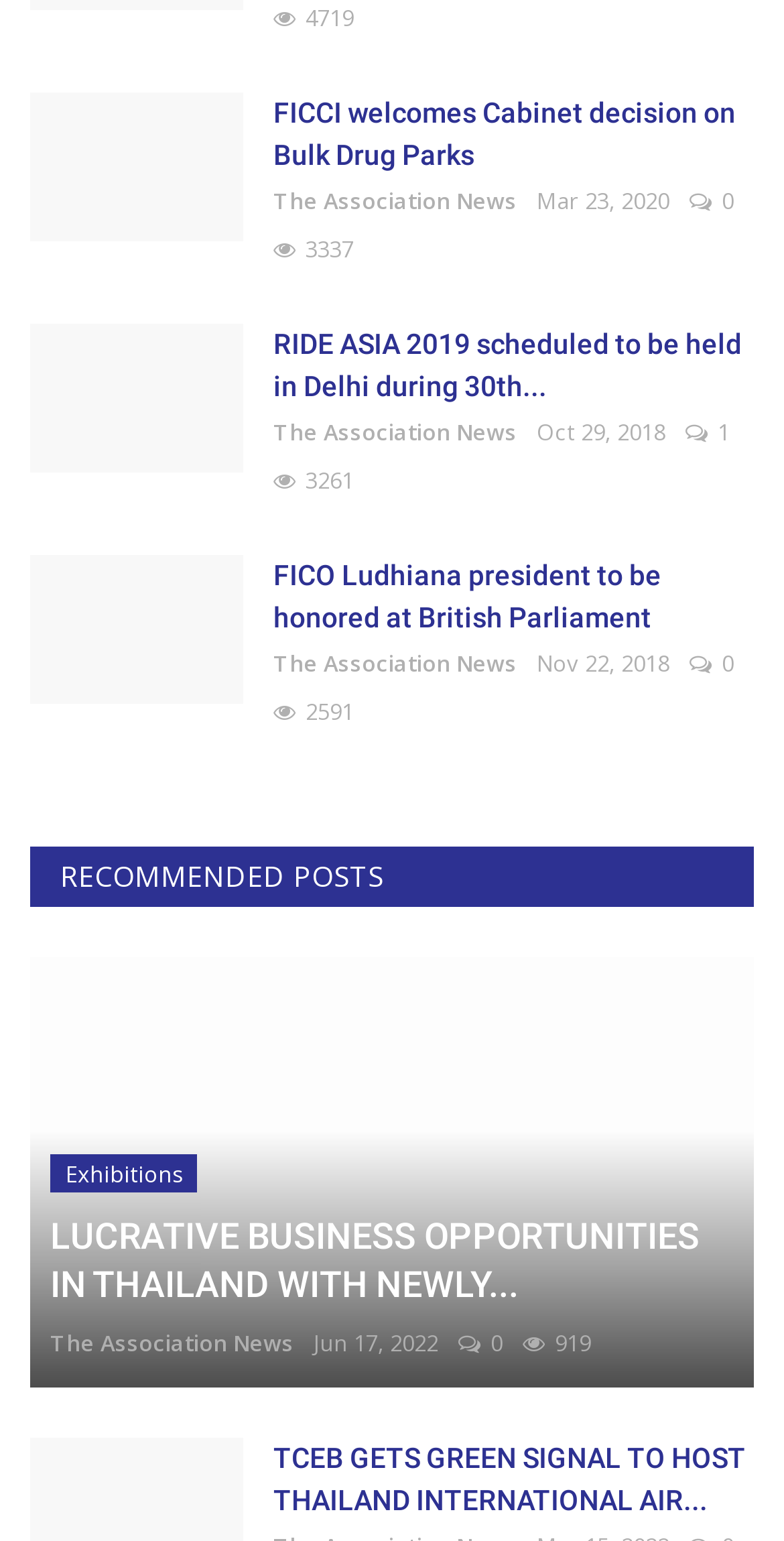Determine the bounding box of the UI component based on this description: "Exhibitions". The bounding box coordinates should be four float values between 0 and 1, i.e., [left, top, right, bottom].

[0.064, 0.747, 0.252, 0.772]